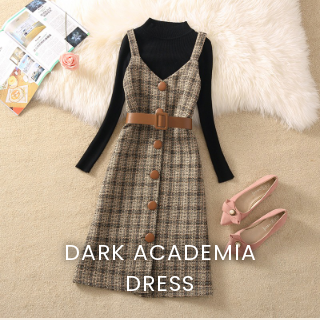What is the theme of the dress?
Look at the image and provide a detailed response to the question.

The caption states that the dress embodies the essence of Dark Academia, which is a specific aesthetic and intellectual style that the dress is designed to evoke.